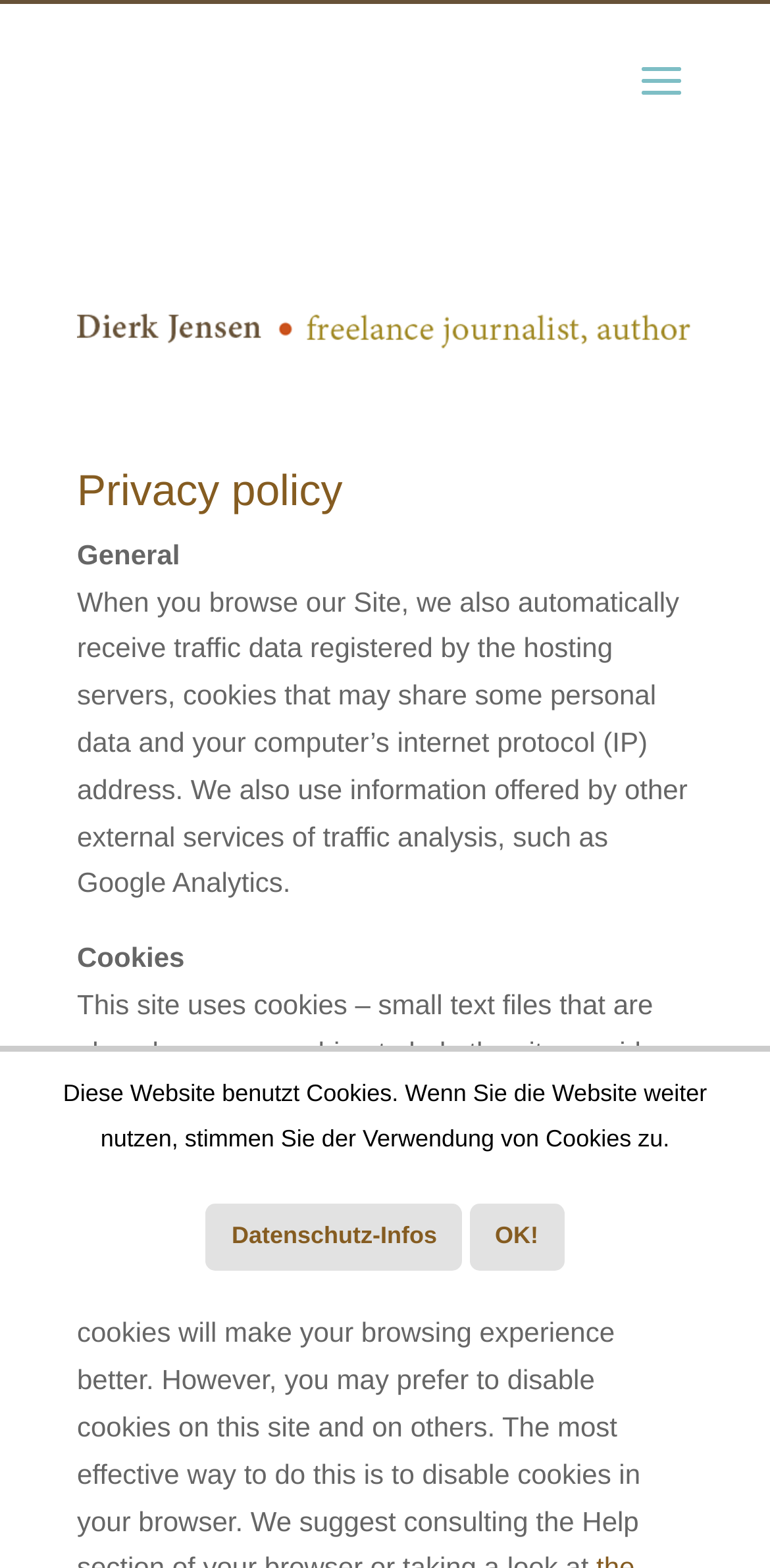Provide the bounding box coordinates of the UI element that matches the description: "Bitte hier klicken!".

[0.313, 0.788, 0.584, 0.808]